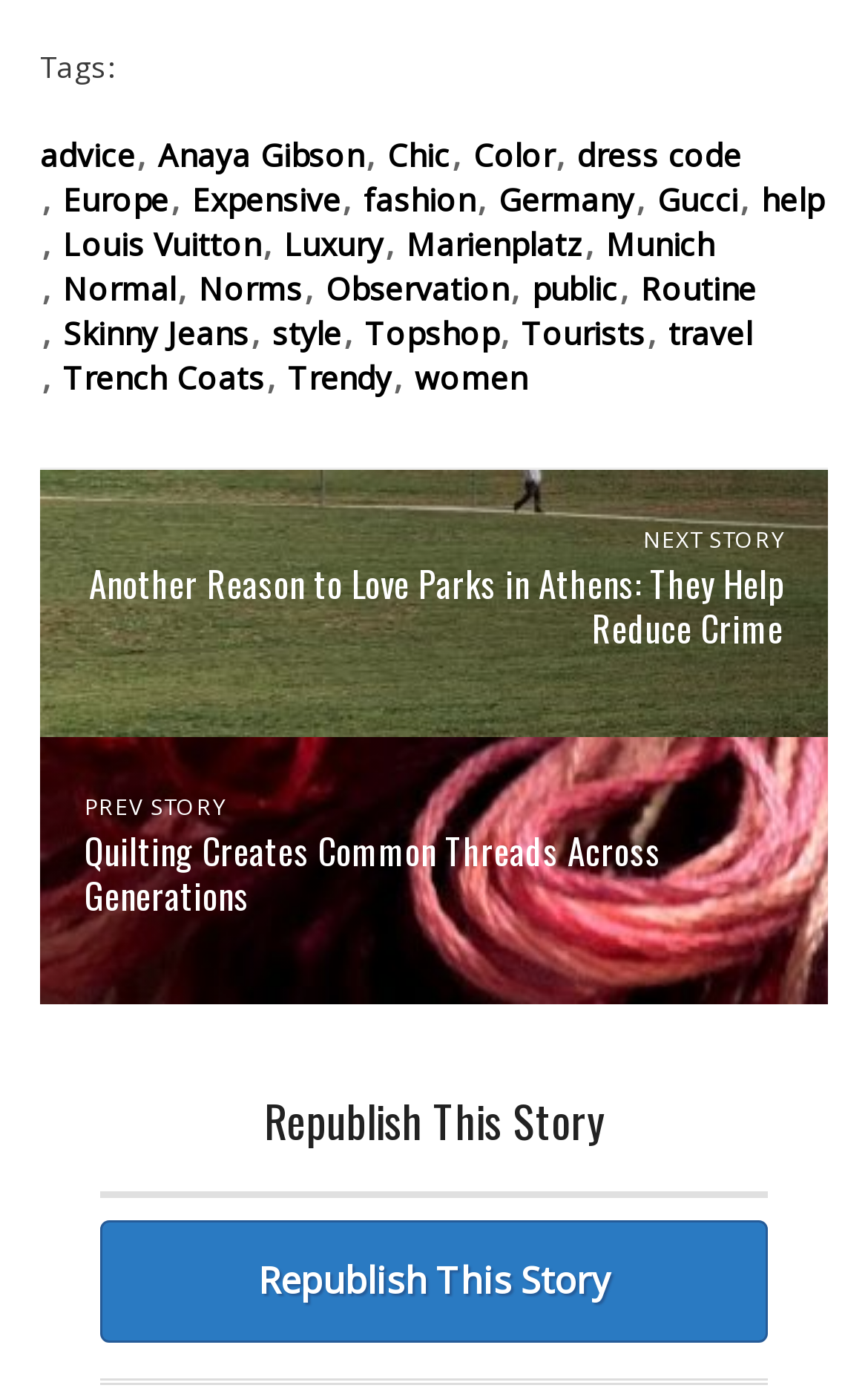What is the photographer's name?
Based on the image, provide a one-word or brief-phrase response.

Anaya R. Gibson